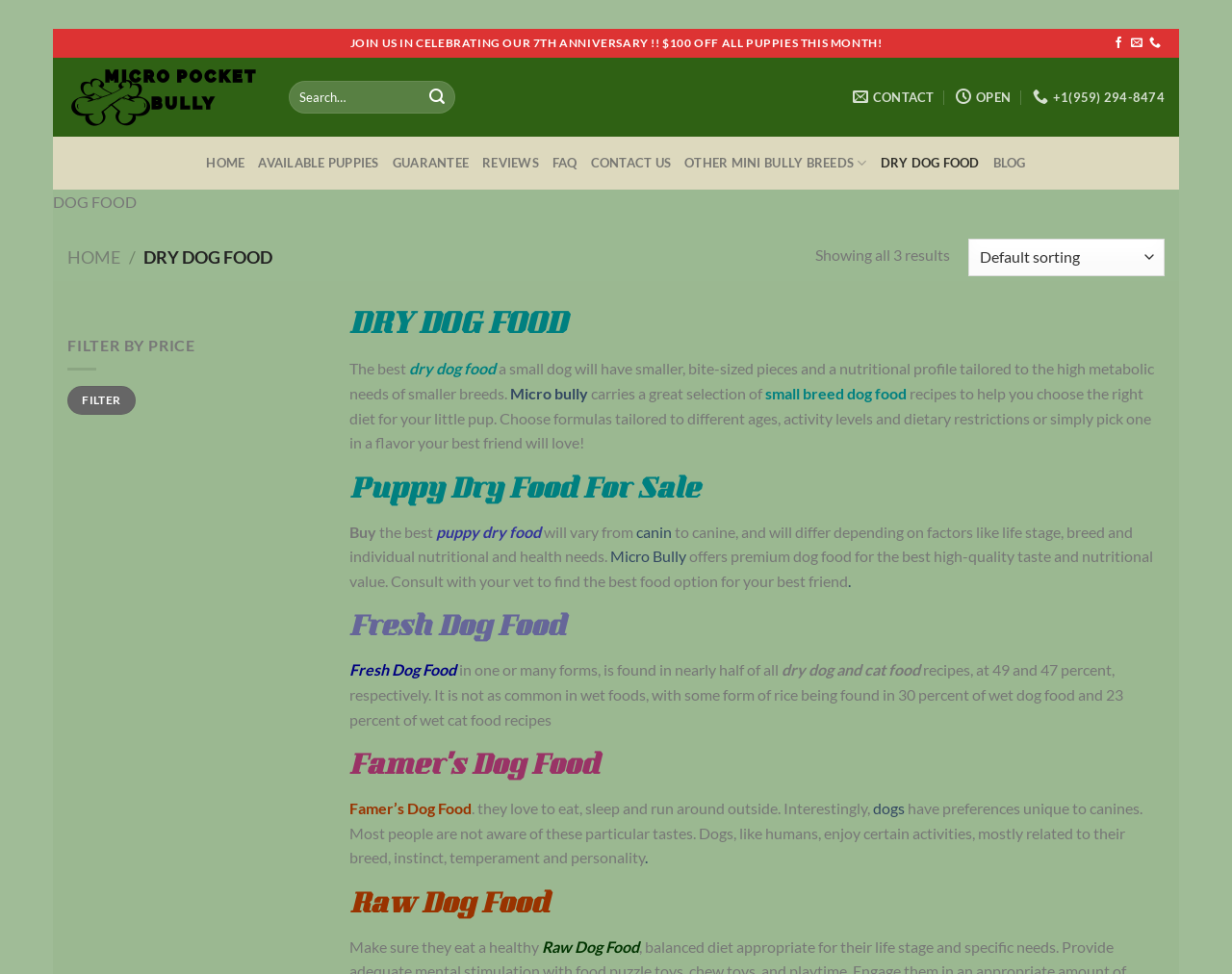Highlight the bounding box coordinates of the region I should click on to meet the following instruction: "Read about 'Raw Dog Food'".

[0.283, 0.914, 0.945, 0.946]